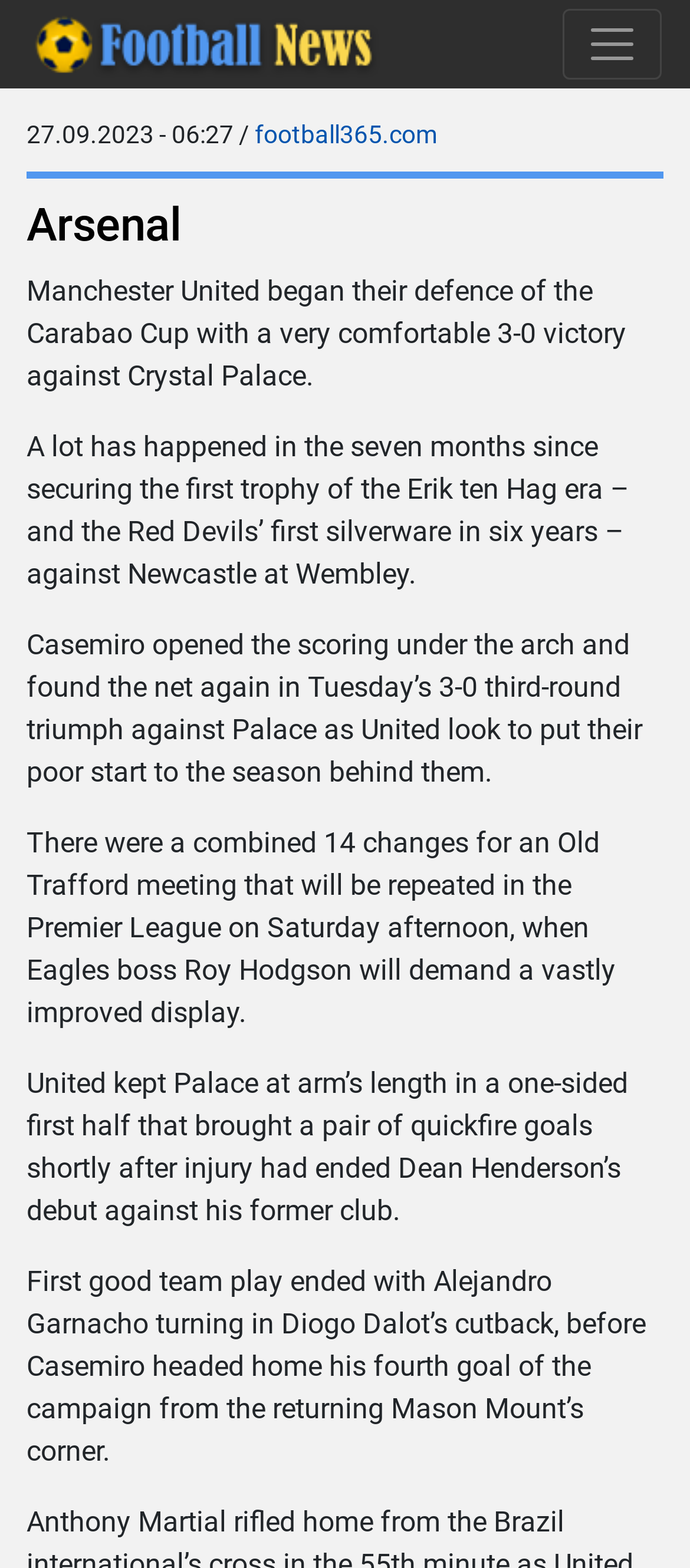Find the bounding box coordinates for the UI element whose description is: "football365.com". The coordinates should be four float numbers between 0 and 1, in the format [left, top, right, bottom].

[0.369, 0.077, 0.633, 0.095]